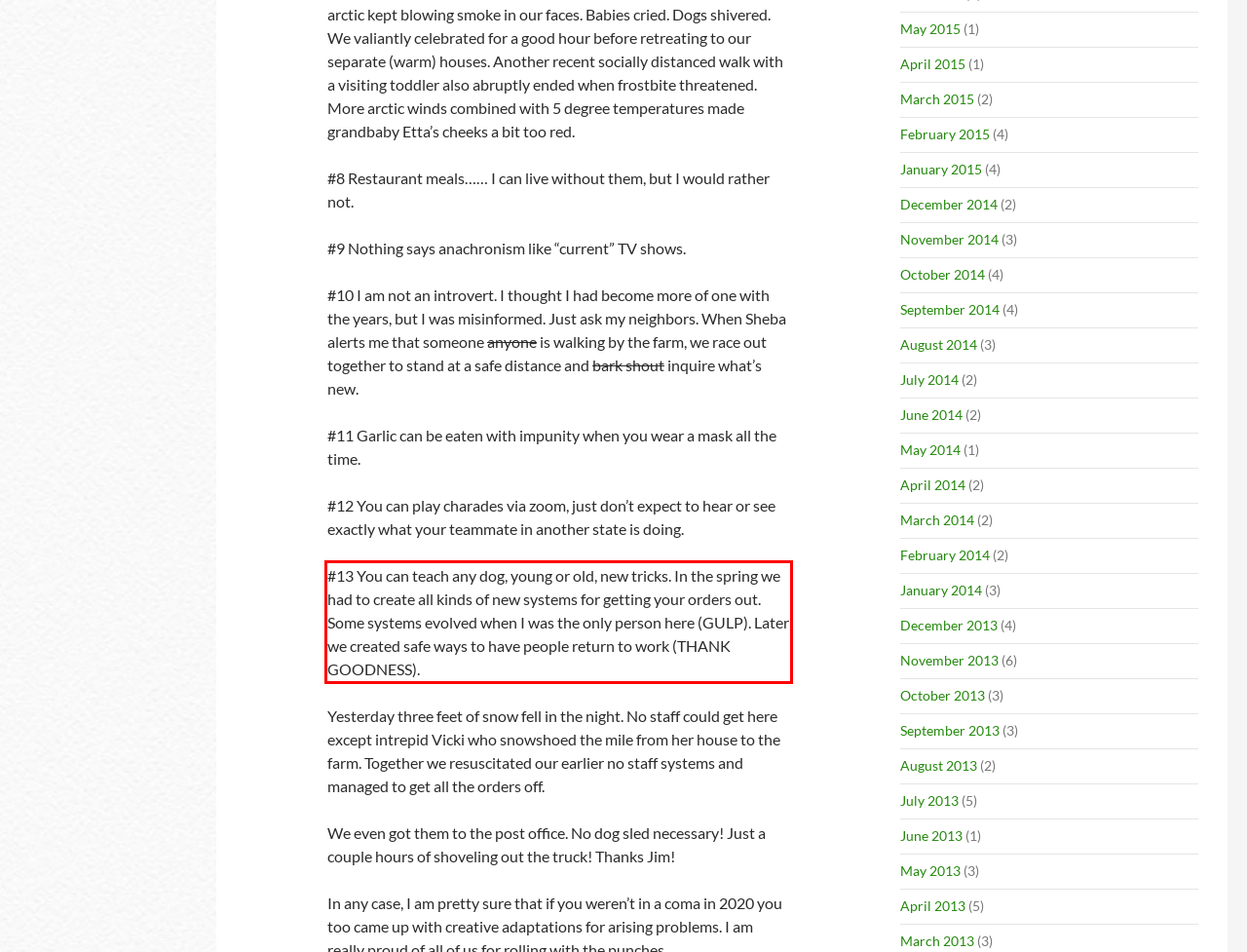You are presented with a screenshot containing a red rectangle. Extract the text found inside this red bounding box.

#13 You can teach any dog, young or old, new tricks. In the spring we had to create all kinds of new systems for getting your orders out. Some systems evolved when I was the only person here (GULP). Later we created safe ways to have people return to work (THANK GOODNESS).